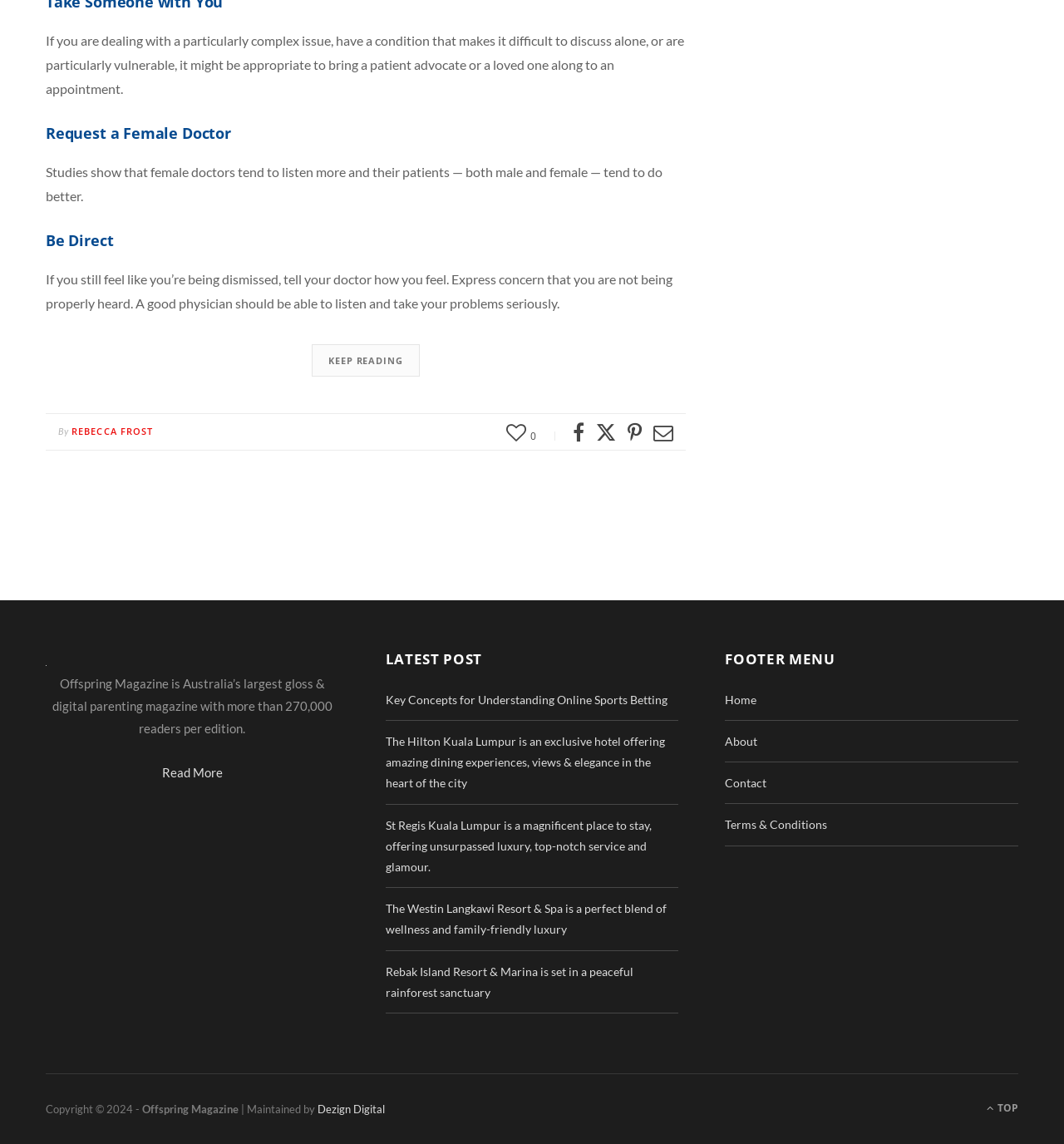Kindly respond to the following question with a single word or a brief phrase: 
What is the theme of the links in the 'LATEST POST' section?

Travel and hotels